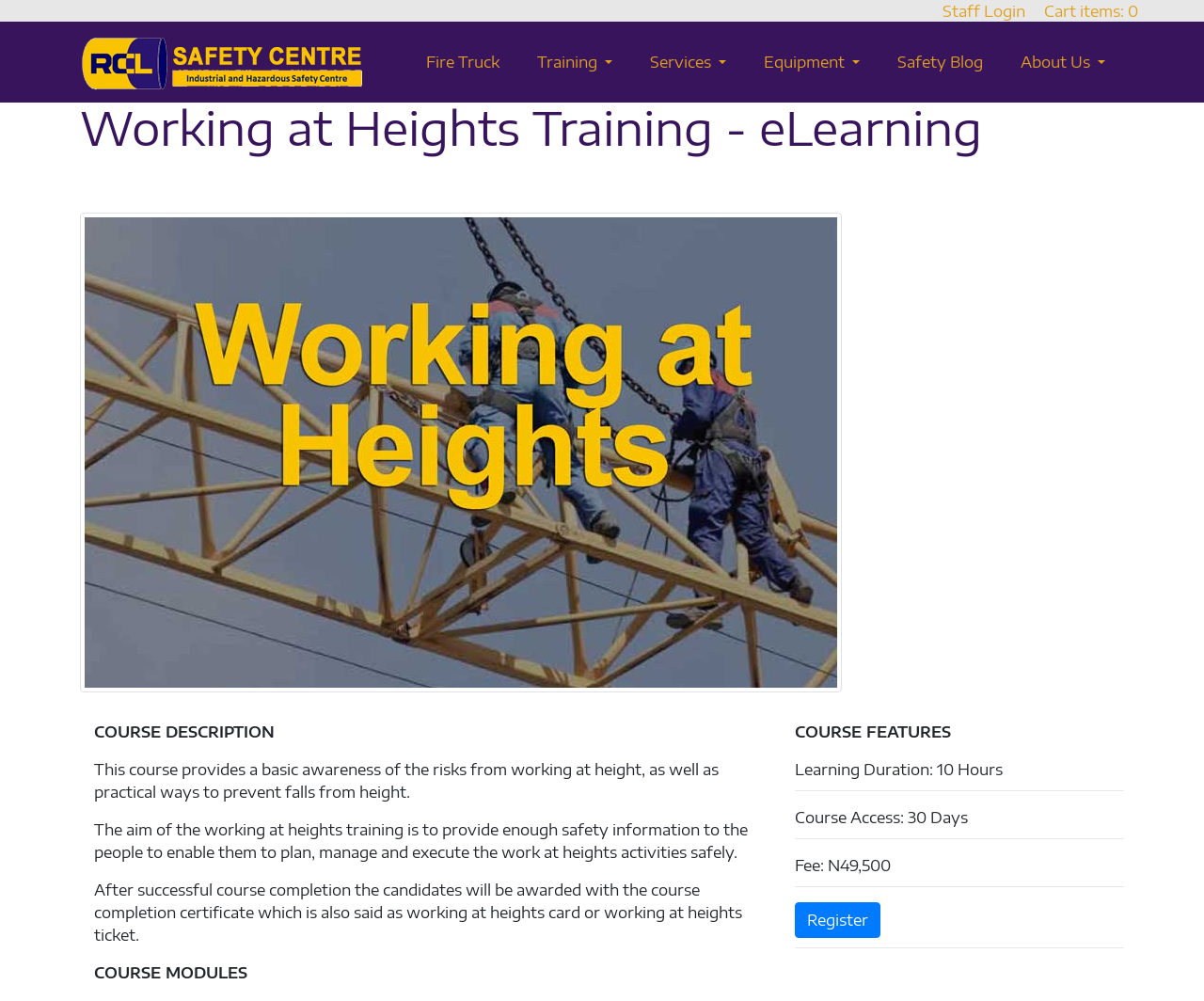Locate the bounding box coordinates of the element's region that should be clicked to carry out the following instruction: "Click the Register button". The coordinates need to be four float numbers between 0 and 1, i.e., [left, top, right, bottom].

[0.66, 0.901, 0.731, 0.937]